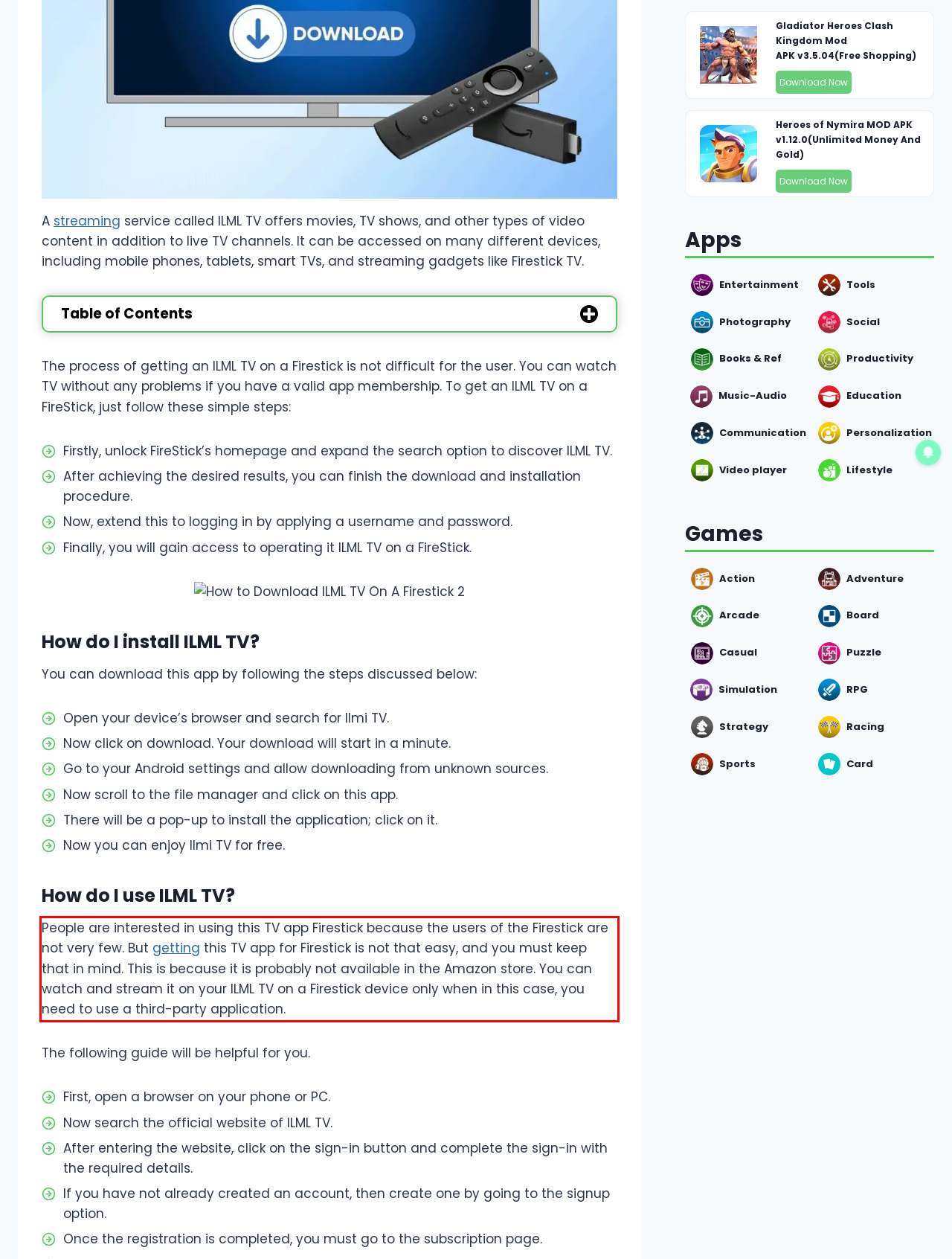From the screenshot of the webpage, locate the red bounding box and extract the text contained within that area.

People are interested in using this TV app Firestick because the users of the Firestick are not very few. But getting this TV app for Firestick is not that easy, and you must keep that in mind. This is because it is probably not available in the Amazon store. You can watch and stream it on your ILML TV on a Firestick device only when in this case, you need to use a third-party application.